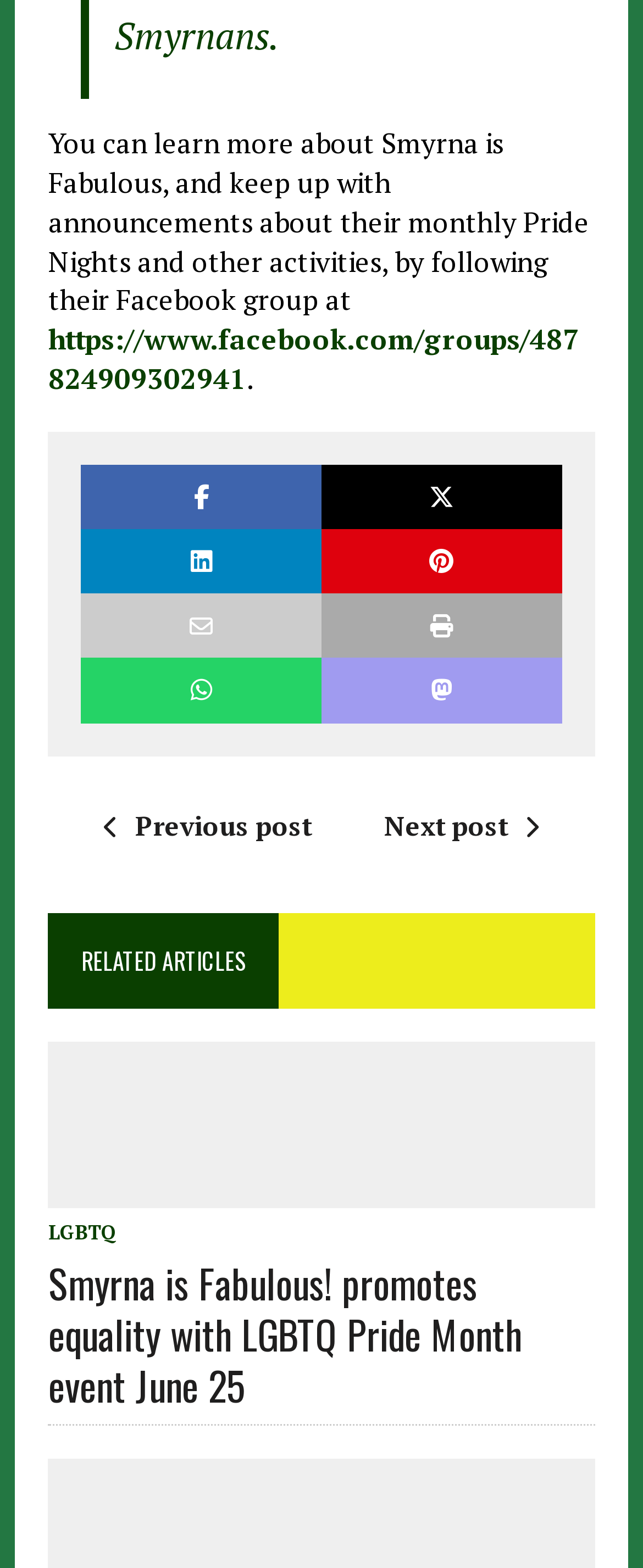How many articles are there? Based on the screenshot, please respond with a single word or phrase.

1